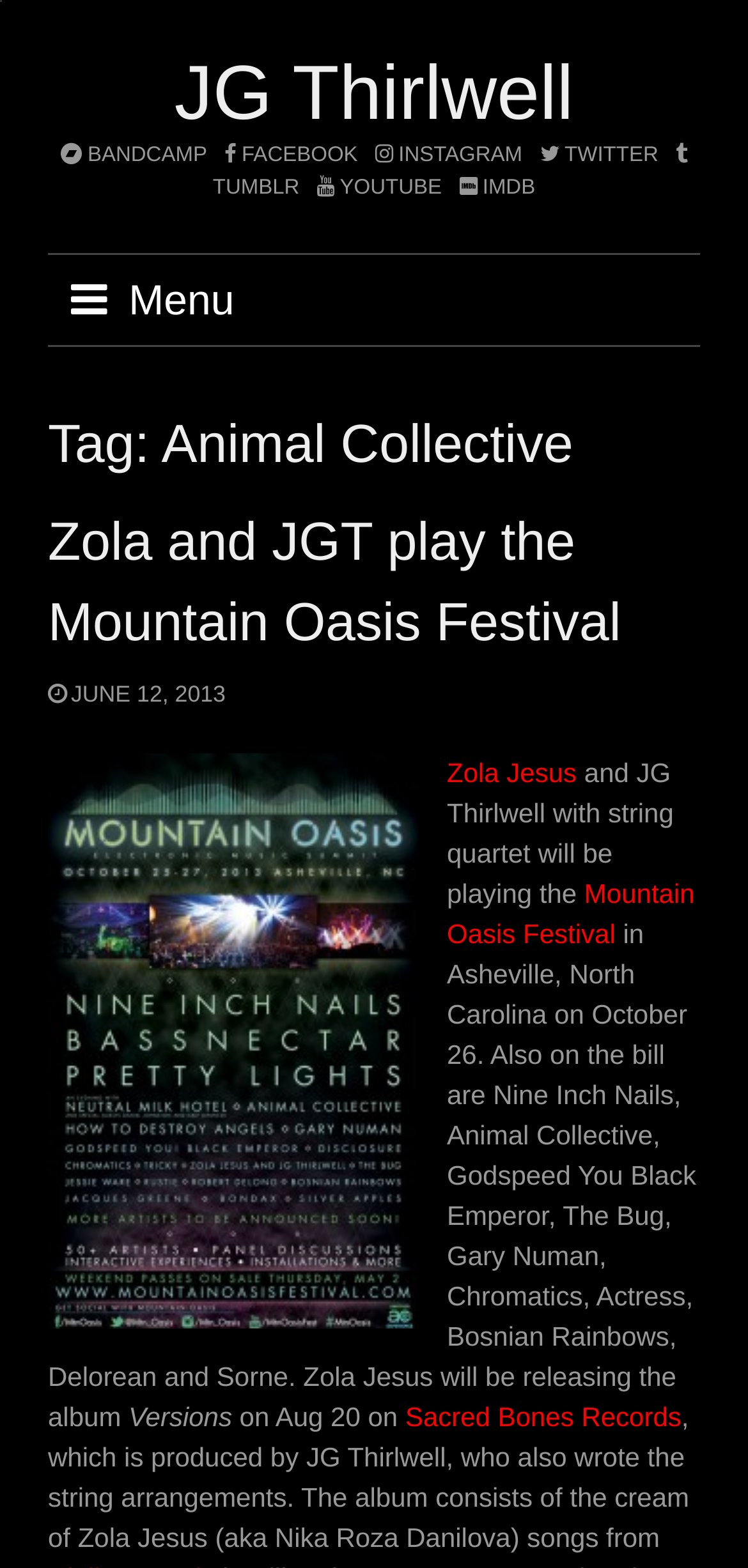Specify the bounding box coordinates for the region that must be clicked to perform the given instruction: "Visit BANDCAMP".

[0.081, 0.092, 0.276, 0.106]